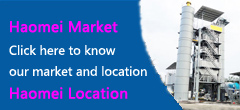Create a detailed narrative of what is happening in the image.

The image features a promotional banner for Haomei, emphasizing their market presence and location. It contains the text "Haomei Market" in vibrant pink, inviting viewers to learn more about the company's market and location. Accompanying this text is a visually engaging photograph of a concrete batching plant, showcasing Haomei's commitment to the construction industry. This banner serves as a clickable link to additional information, making it a functional element for users seeking details about Haomei's operations and services. The overall design combines bright colors with a professional image, effectively communicating the brand’s identity and focus on concrete production solutions.